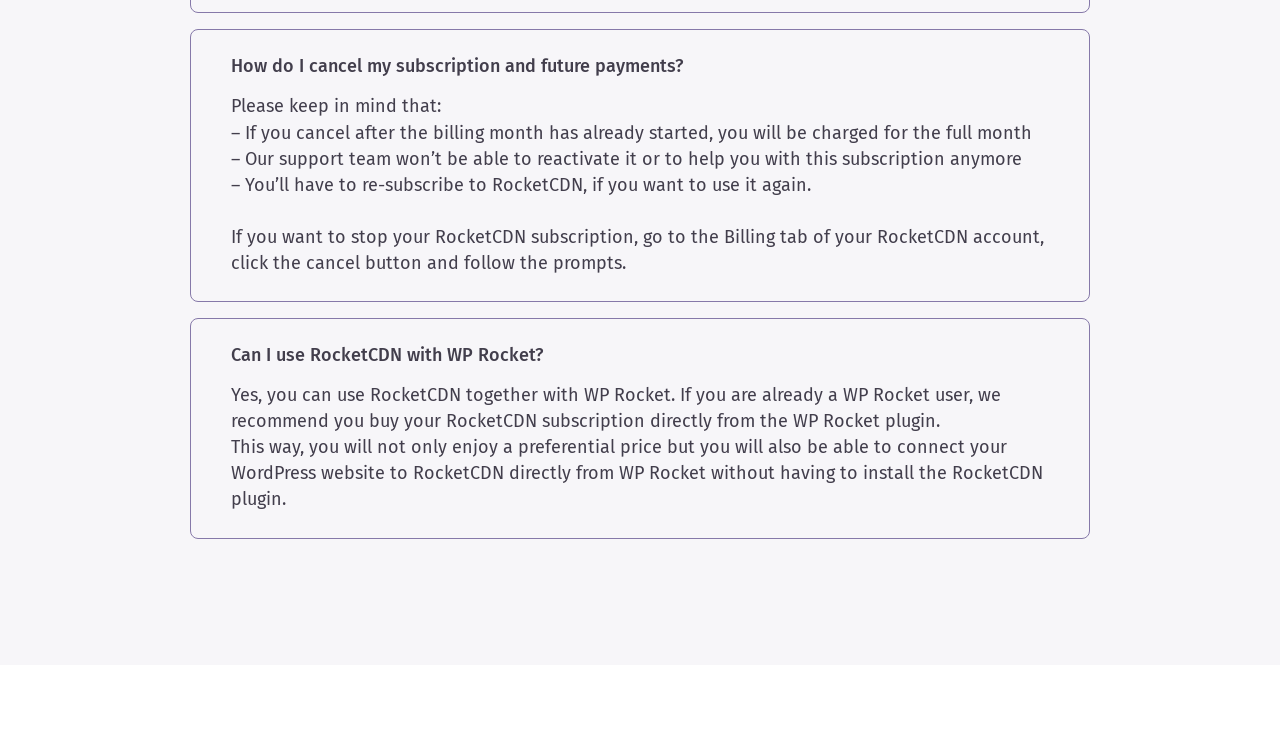What happens if I cancel after the billing month has started?
Could you answer the question in a detailed manner, providing as much information as possible?

According to the webpage, if I cancel my subscription after the billing month has already started, I will be charged for the full month.